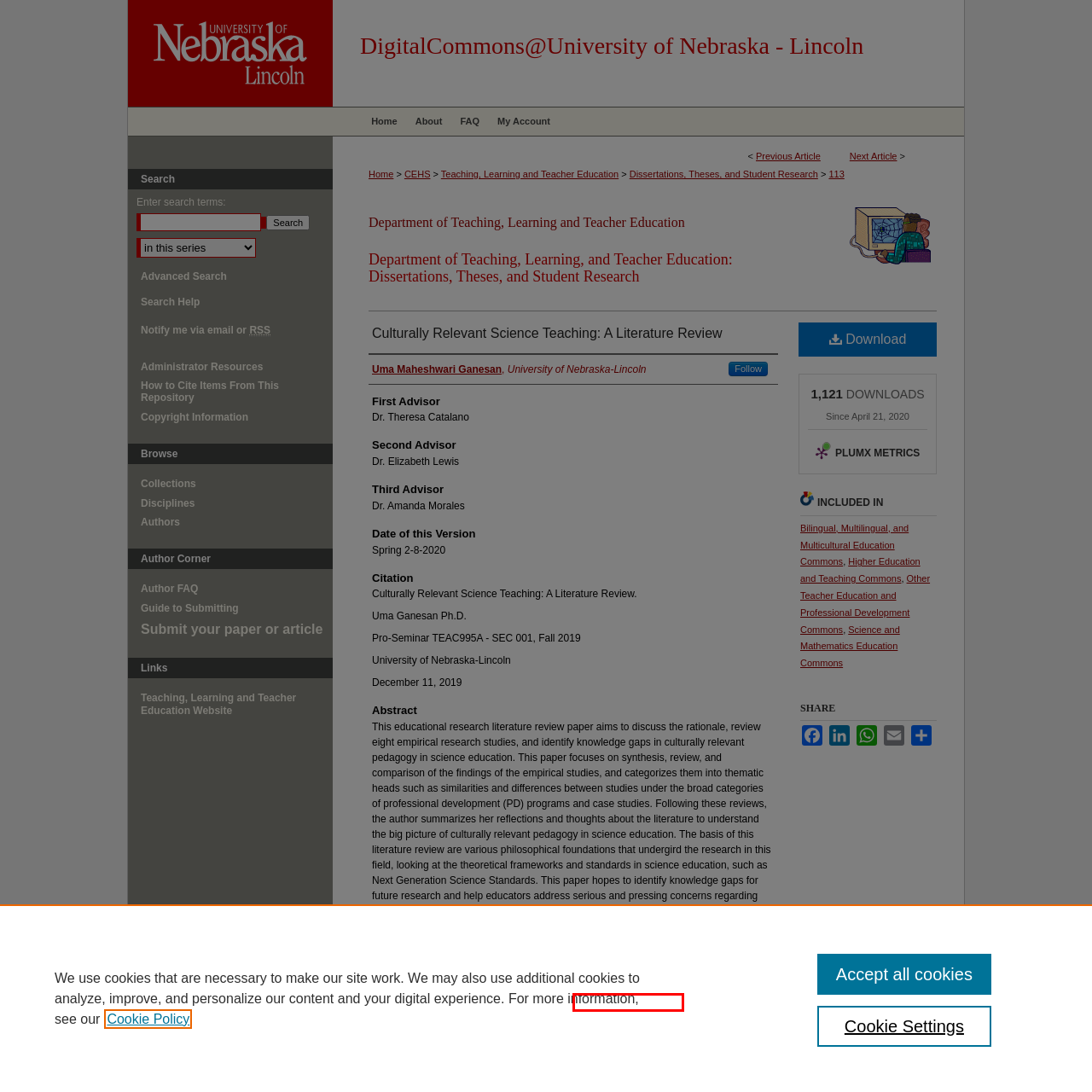You have a screenshot of a webpage with a red bounding box around a UI element. Determine which webpage description best matches the new webpage that results from clicking the element in the bounding box. Here are the candidates:
A. "Depositing Your Works in the UNL DigitalCommons: Advice for Self-Depos"
B. "IDENTITY AND TECHNOLOGY INTEGRATION IN AN EFL CONTEXT: A STUDY OF EGYP" by Alia Emara
C. About Institutional Repositories | UNL Institutional Repository
D. Authors and Works by Discipline
E. Copyright - bepress
F. DigitalCommons@University of Nebraska - Lincoln: Accessibility Statement
G. Teaching, Learning & Teacher Education | College of Education and Human Sciences
H. UNL Institutional Repository

F